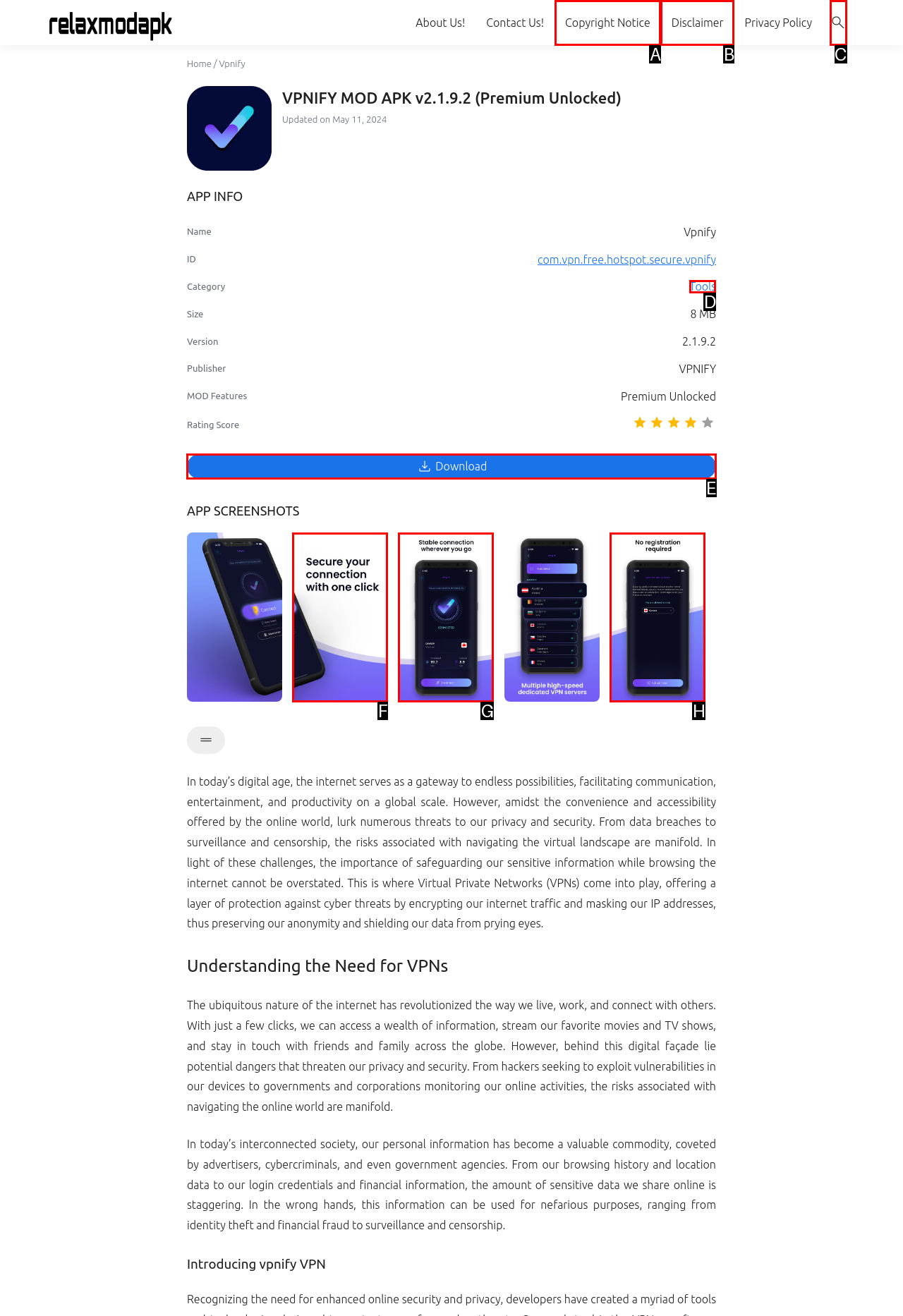From the given choices, which option should you click to complete this task: click the 'download Download' button? Answer with the letter of the correct option.

E